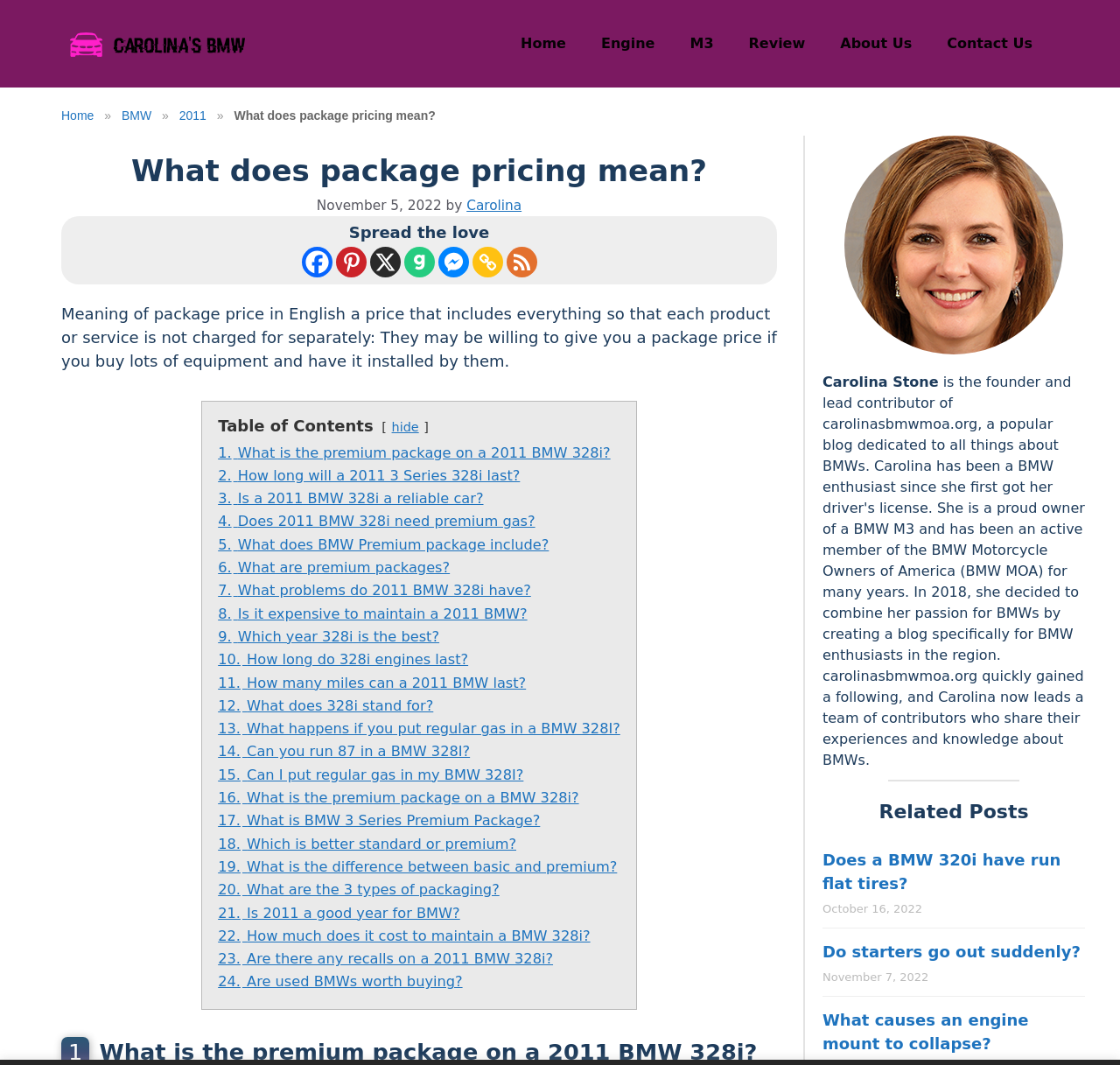Who wrote the article?
Can you provide a detailed and comprehensive answer to the question?

The author of the article is mentioned as Carolina, which is found in the byline of the article, below the title.